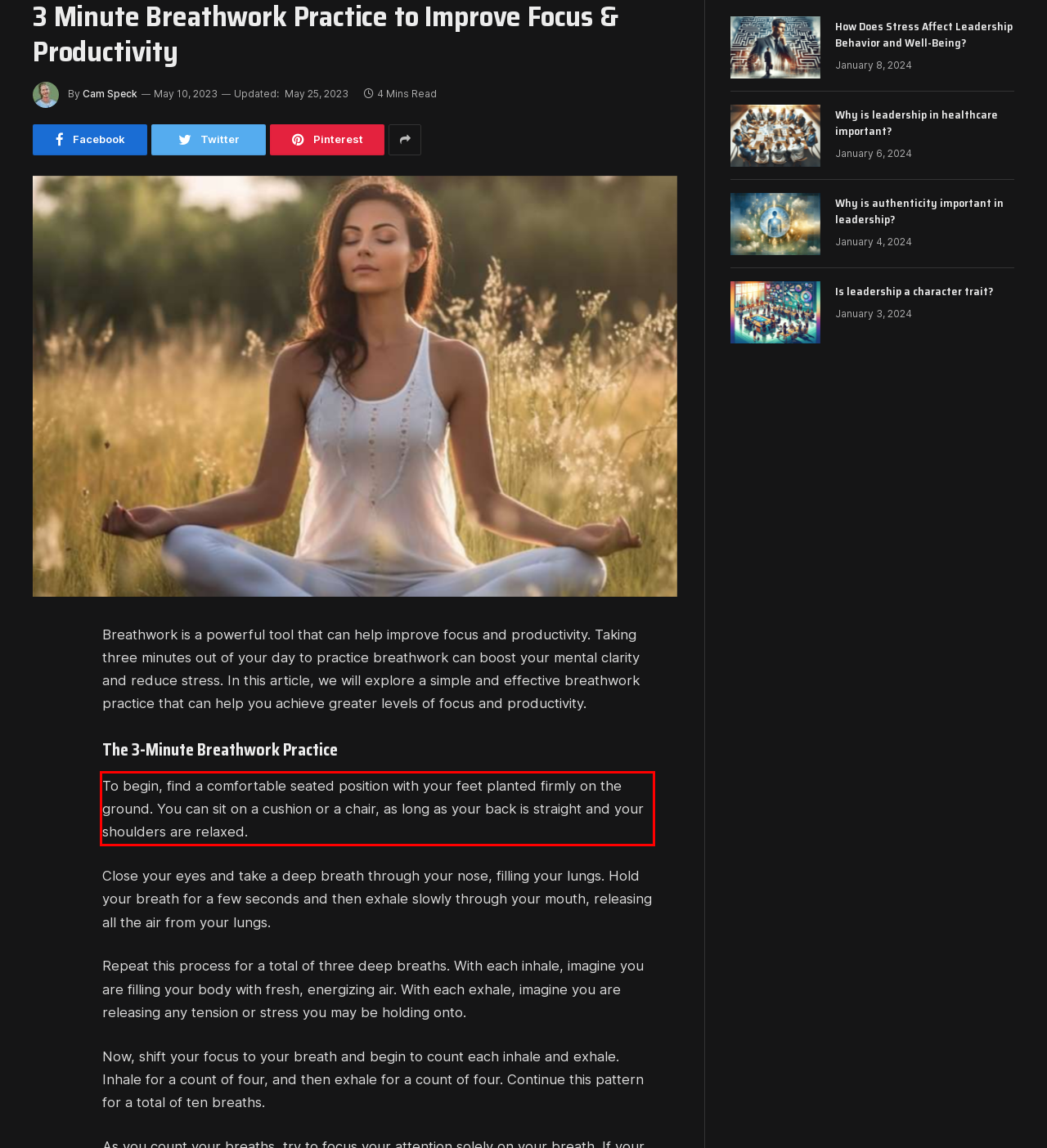View the screenshot of the webpage and identify the UI element surrounded by a red bounding box. Extract the text contained within this red bounding box.

To begin, find a comfortable seated position with your feet planted firmly on the ground. You can sit on a cushion or a chair, as long as your back is straight and your shoulders are relaxed.